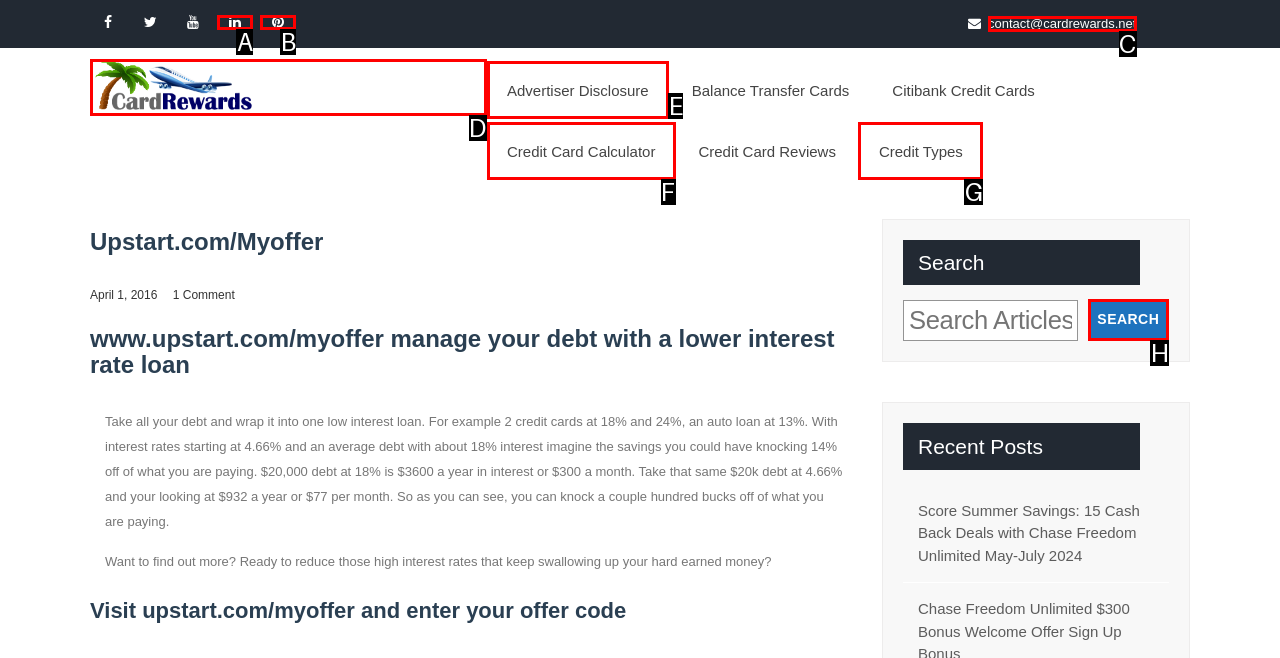Select the appropriate HTML element that needs to be clicked to finish the task: Search for something
Reply with the letter of the chosen option.

H